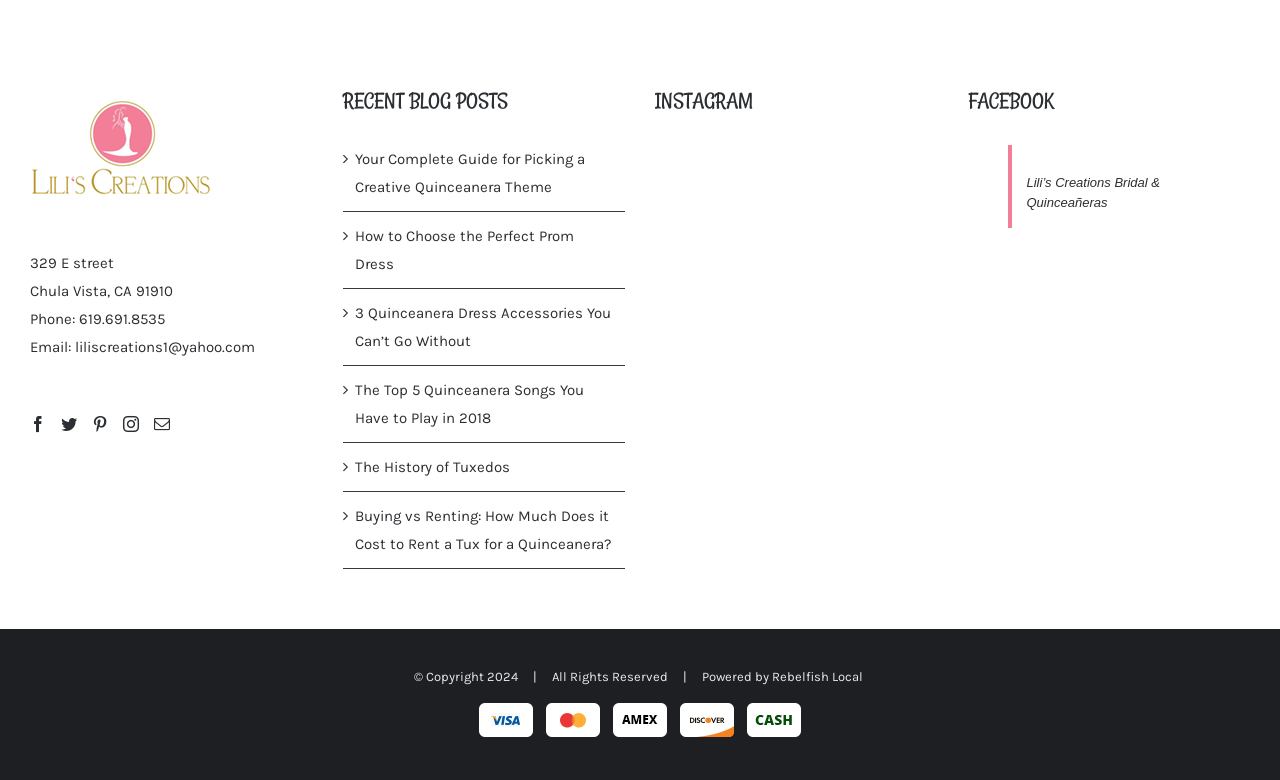Please identify the coordinates of the bounding box that should be clicked to fulfill this instruction: "Contact via email".

[0.059, 0.433, 0.199, 0.456]